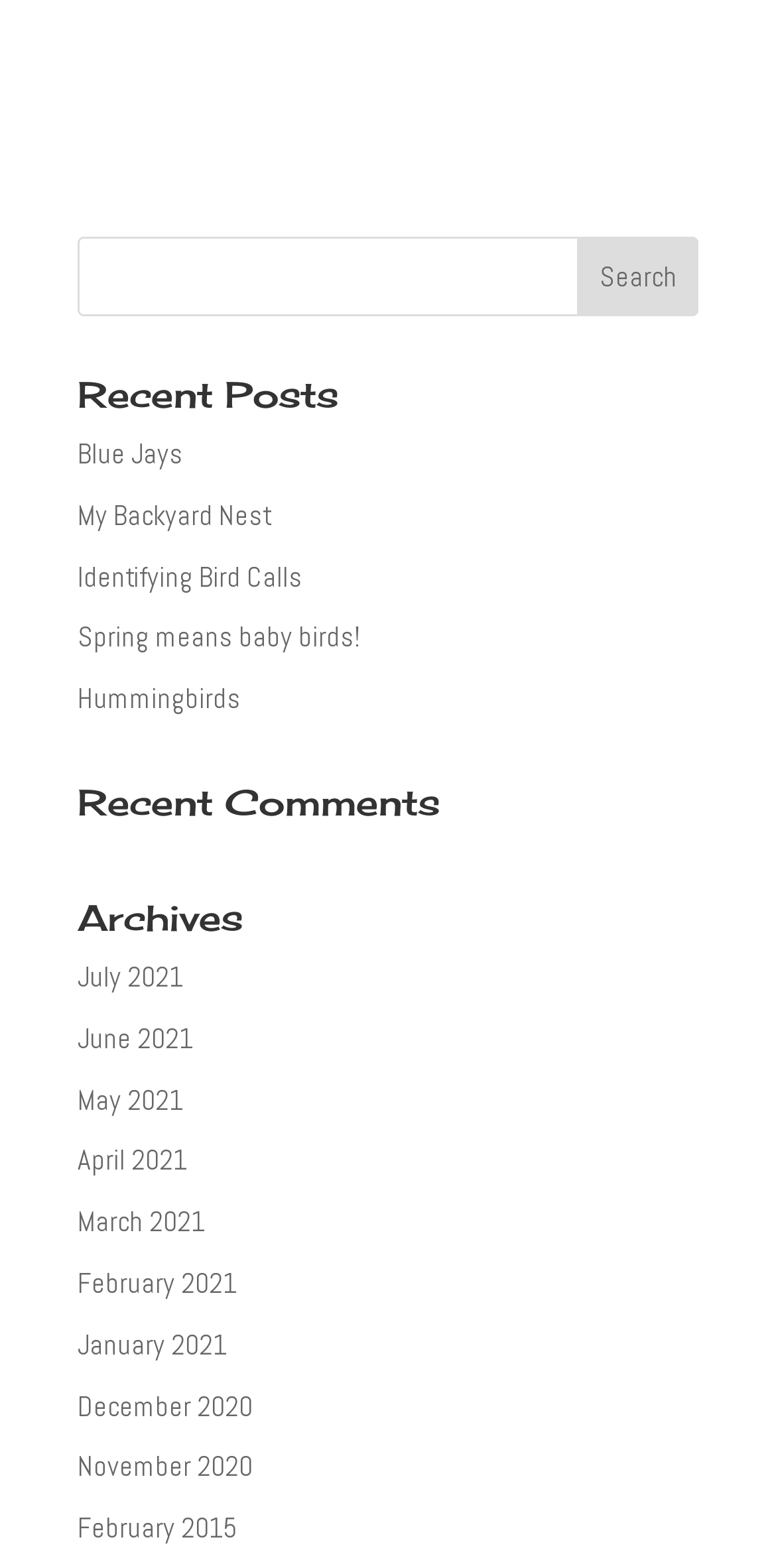What is the category of the links under 'Recent Posts'?
Give a thorough and detailed response to the question.

The links under 'Recent Posts' have titles such as 'Blue Jays', 'My Backyard Nest', and 'Identifying Bird Calls', which suggest that they are related to blog posts about birds and wildlife.